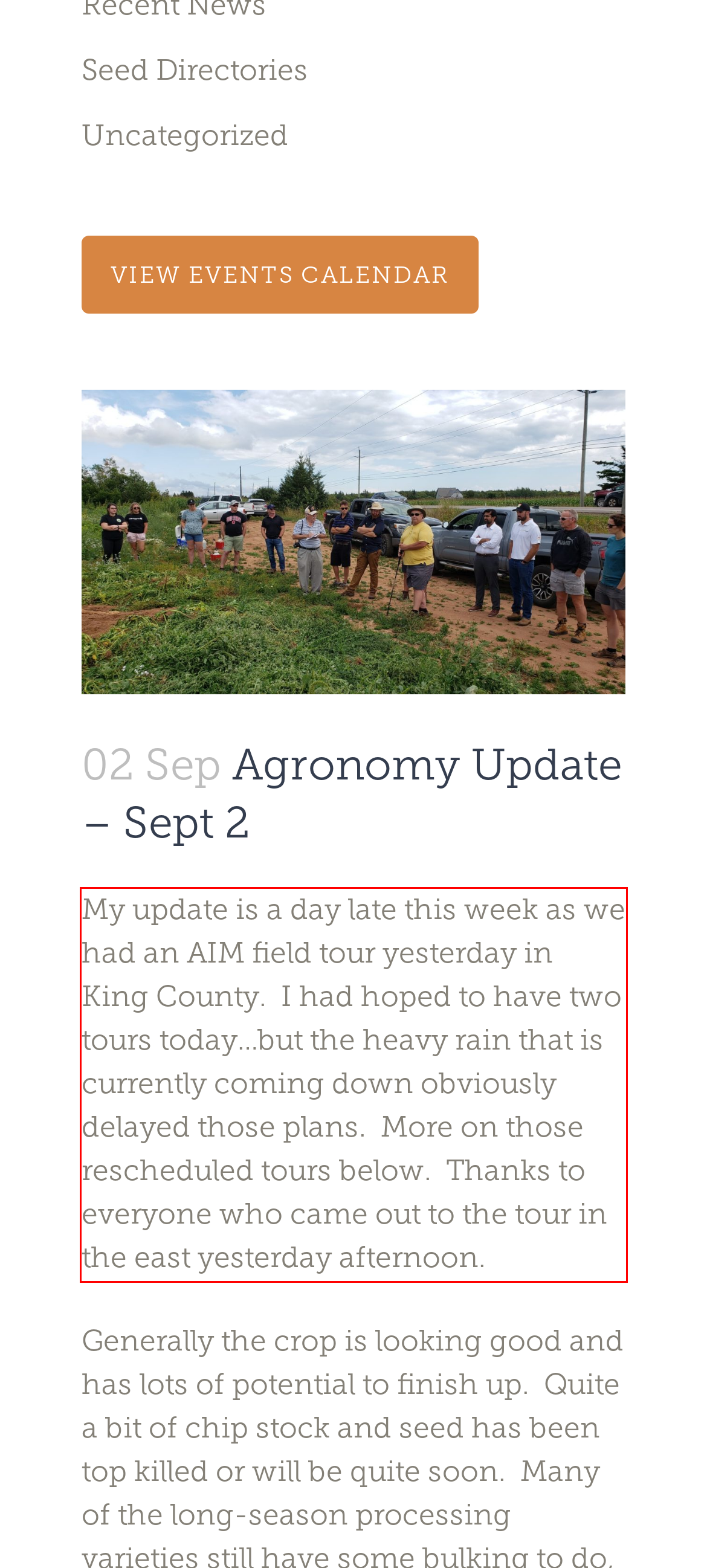You have a screenshot of a webpage with a UI element highlighted by a red bounding box. Use OCR to obtain the text within this highlighted area.

My update is a day late this week as we had an AIM field tour yesterday in King County. I had hoped to have two tours today…but the heavy rain that is currently coming down obviously delayed those plans. More on those rescheduled tours below. Thanks to everyone who came out to the tour in the east yesterday afternoon.